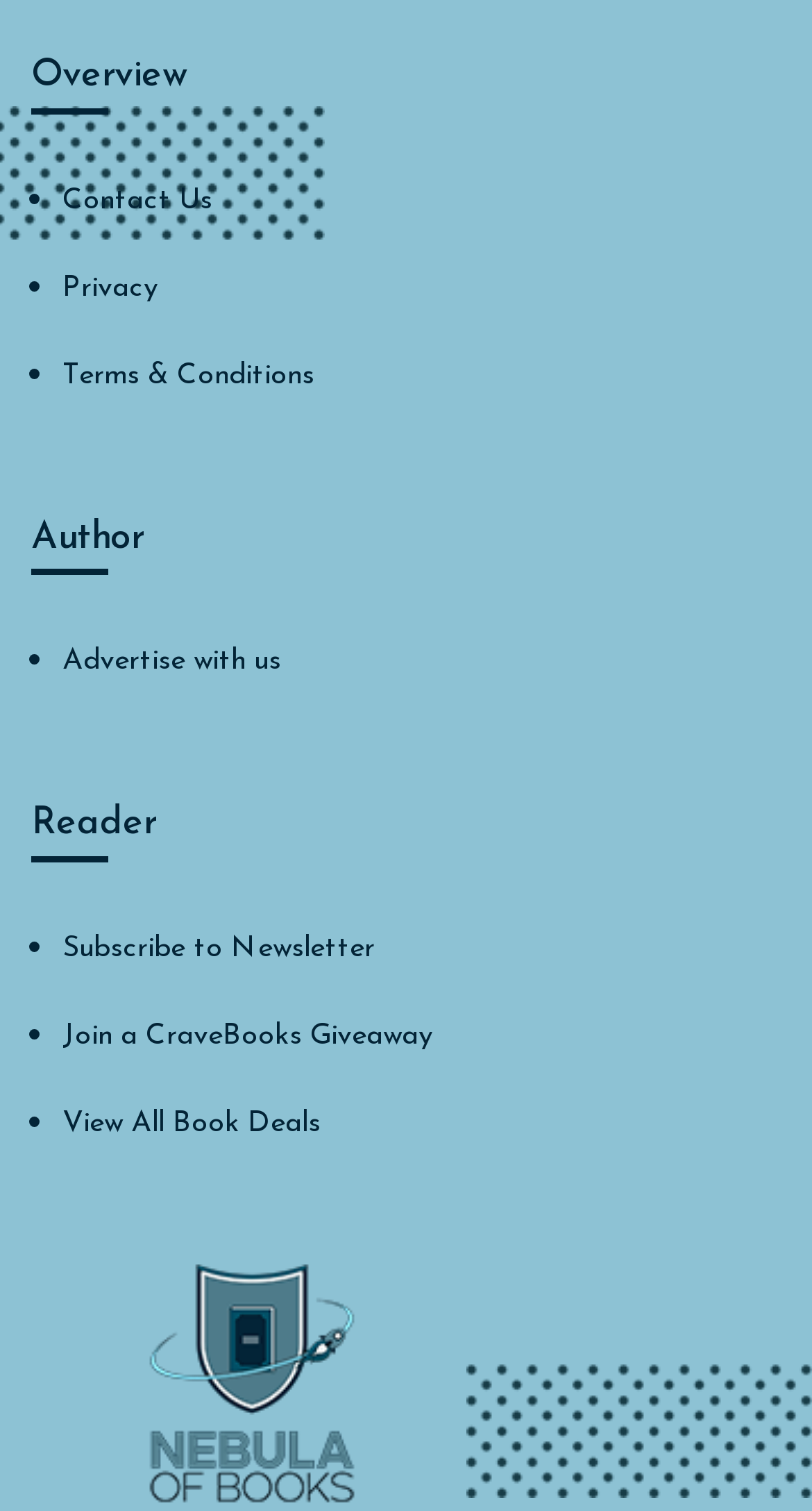Find the bounding box of the element with the following description: "Contact Us". The coordinates must be four float numbers between 0 and 1, formatted as [left, top, right, bottom].

[0.077, 0.122, 0.262, 0.143]